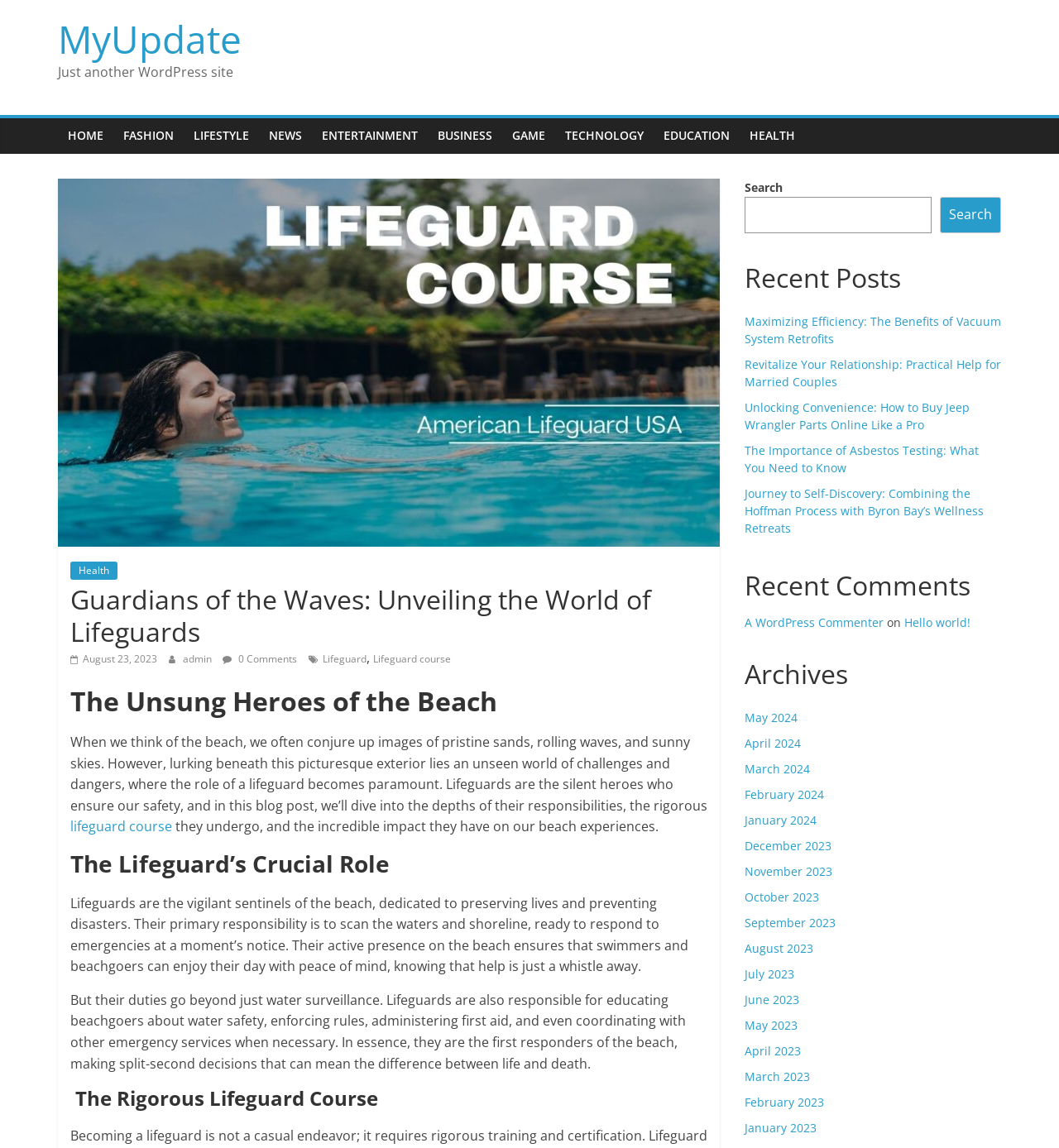Using the information in the image, give a comprehensive answer to the question: 
What is the name of the blog?

The name of the blog is 'MyUpdate', which is indicated by the heading 'MyUpdate' at the top of the webpage.